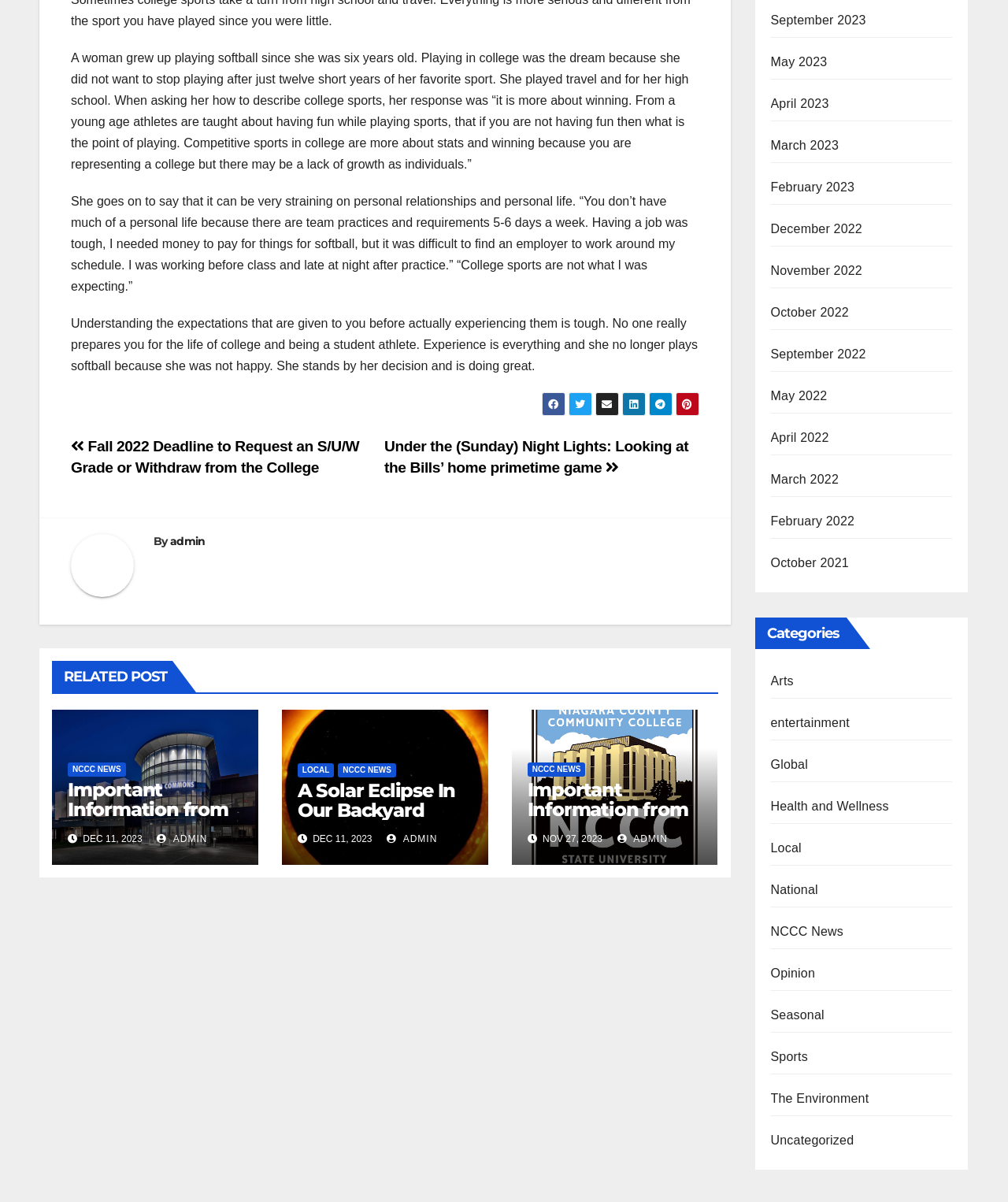Who is the author of the post 'A Solar Eclipse In Our Backyard'?
Provide a thorough and detailed answer to the question.

I looked at the post 'A Solar Eclipse In Our Backyard' and found that the author is ADMIN, which is indicated by the link ' ADMIN' below the post title.